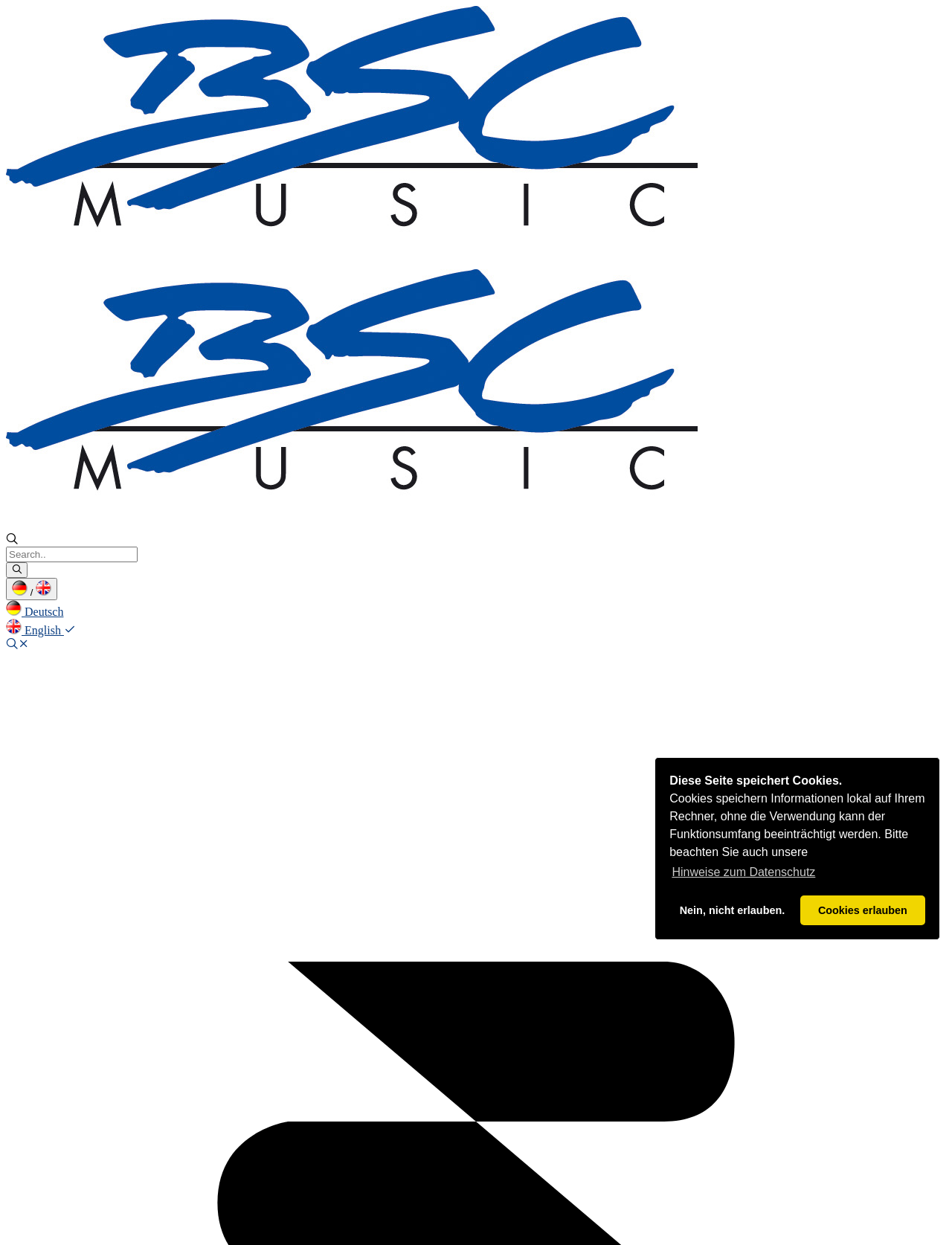What is the latest album of Bernd Voss?
Please give a well-detailed answer to the question.

The latest album of Bernd Voss can be found in the title of the webpage, which is 'Bernd Voss | latest album: 'Cravings' 398.6515.2 | BSC Music'.